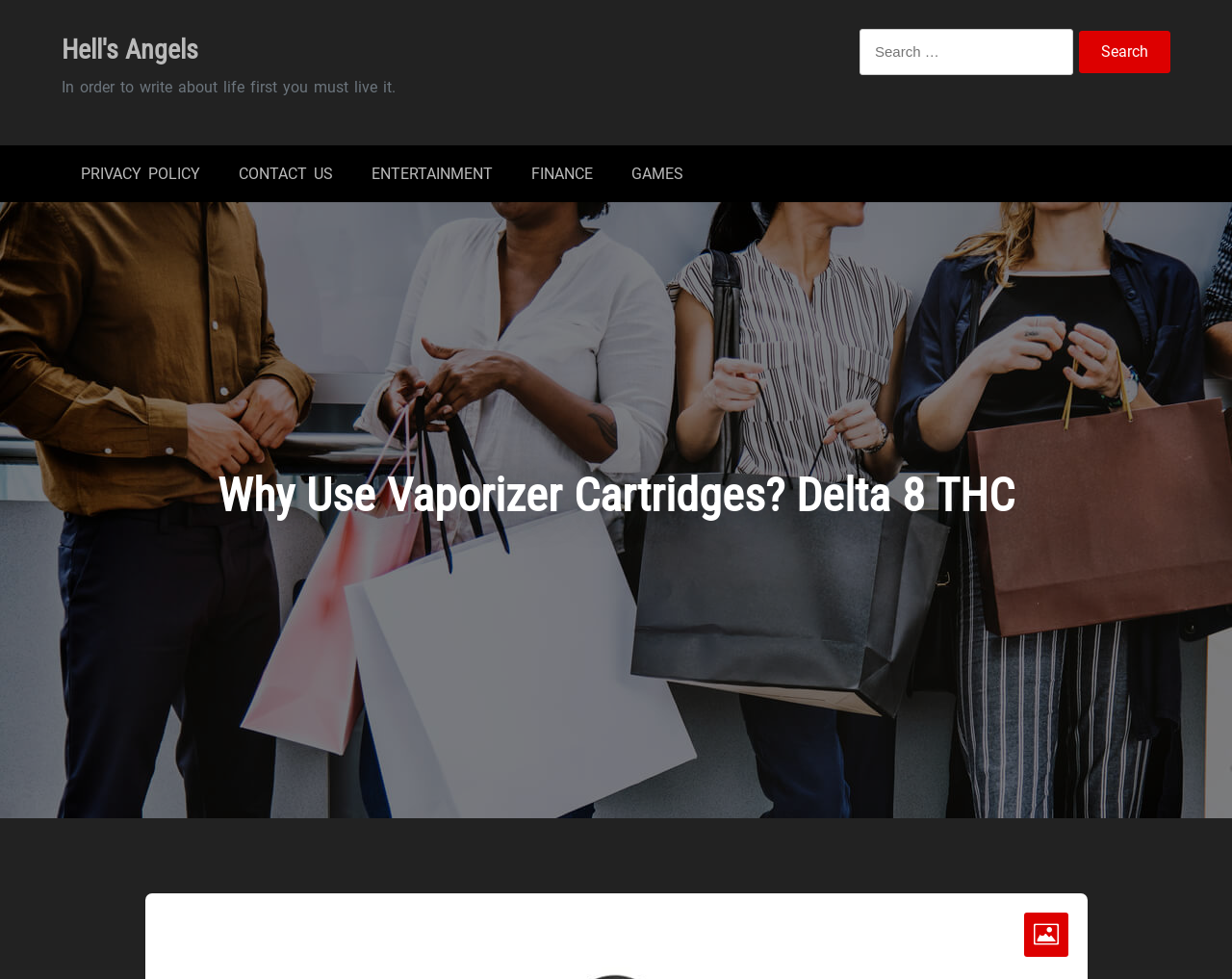Please find the bounding box coordinates of the section that needs to be clicked to achieve this instruction: "Click on Search button".

[0.876, 0.031, 0.95, 0.074]